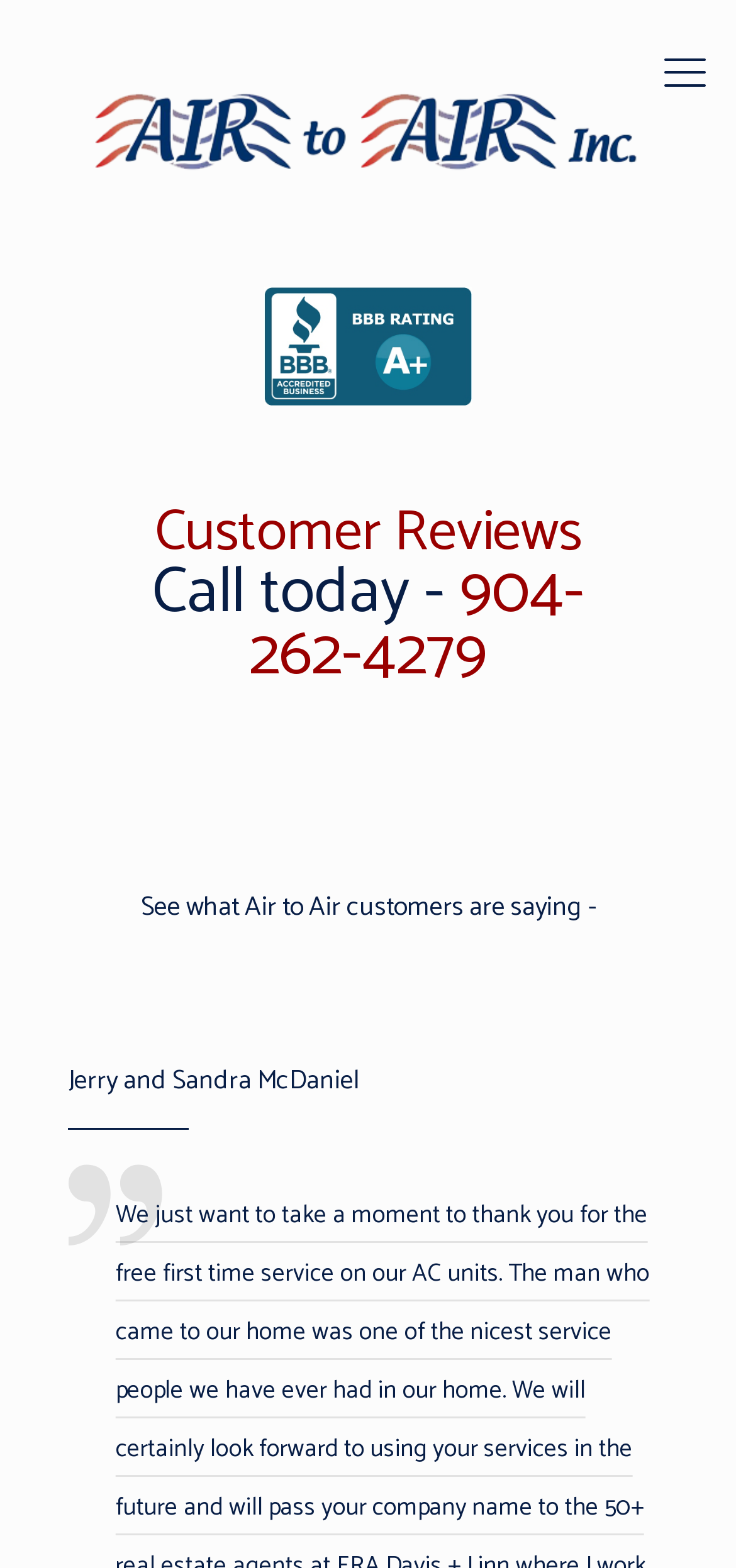From the screenshot, find the bounding box of the UI element matching this description: "aria-label="mobile menu"". Supply the bounding box coordinates in the form [left, top, right, bottom], each a float between 0 and 1.

[0.887, 0.028, 0.974, 0.069]